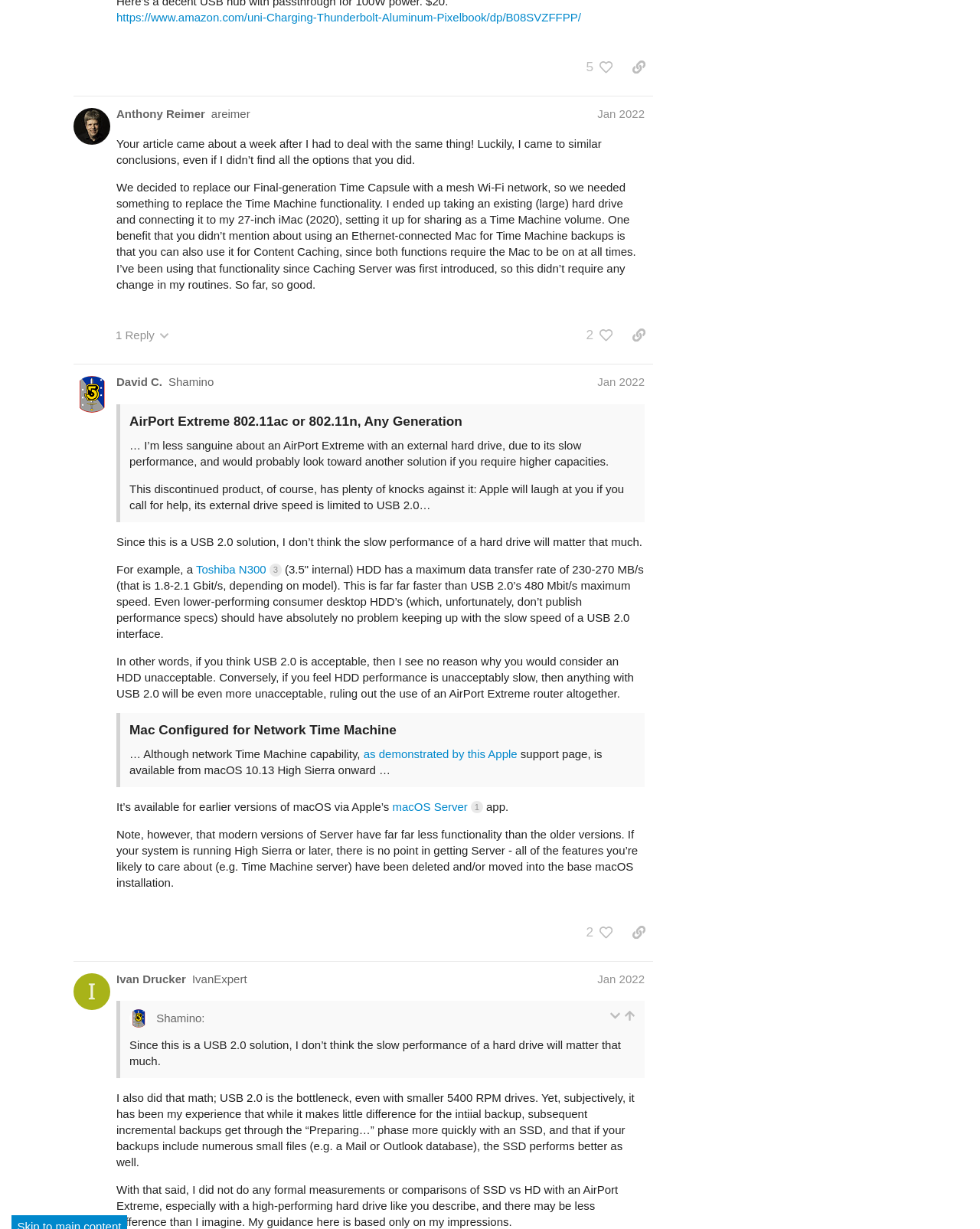Please locate the bounding box coordinates of the region I need to click to follow this instruction: "like this post".

[0.604, 0.049, 0.633, 0.07]